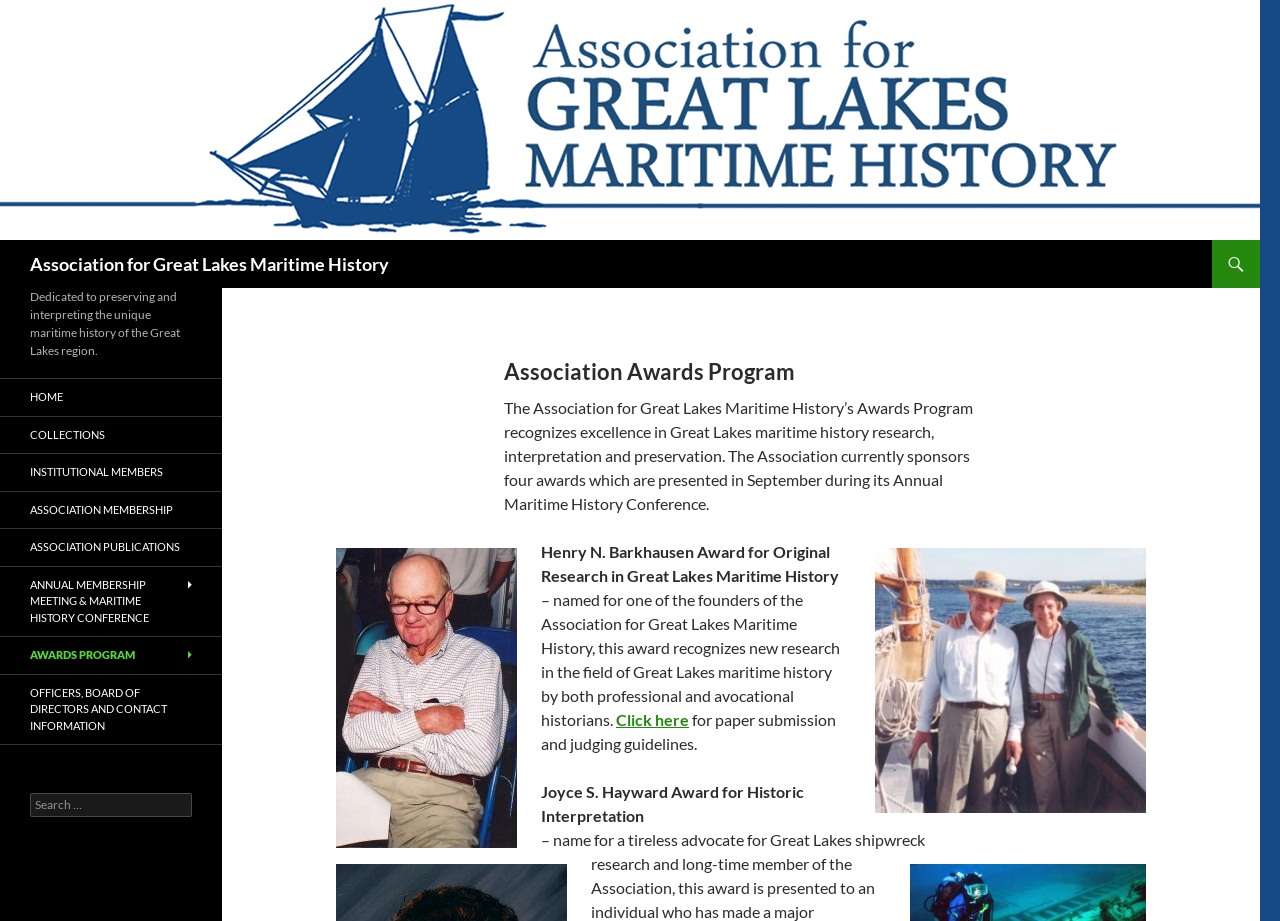Highlight the bounding box coordinates of the region I should click on to meet the following instruction: "Click here for paper submission and judging guidelines".

[0.481, 0.771, 0.538, 0.792]